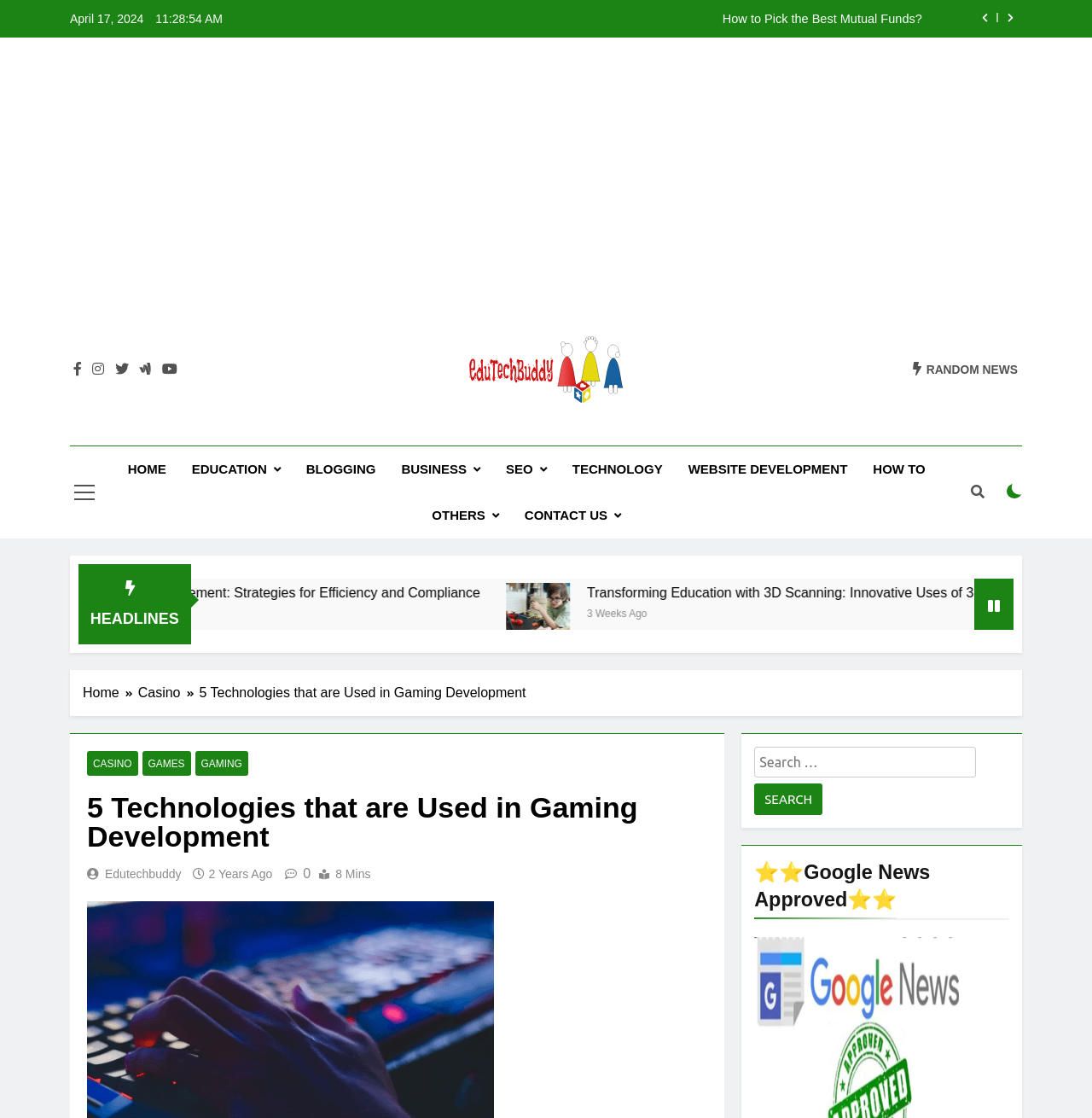Determine the bounding box coordinates of the area to click in order to meet this instruction: "Read the article about transforming education with 3D scanning".

[0.129, 0.521, 0.188, 0.579]